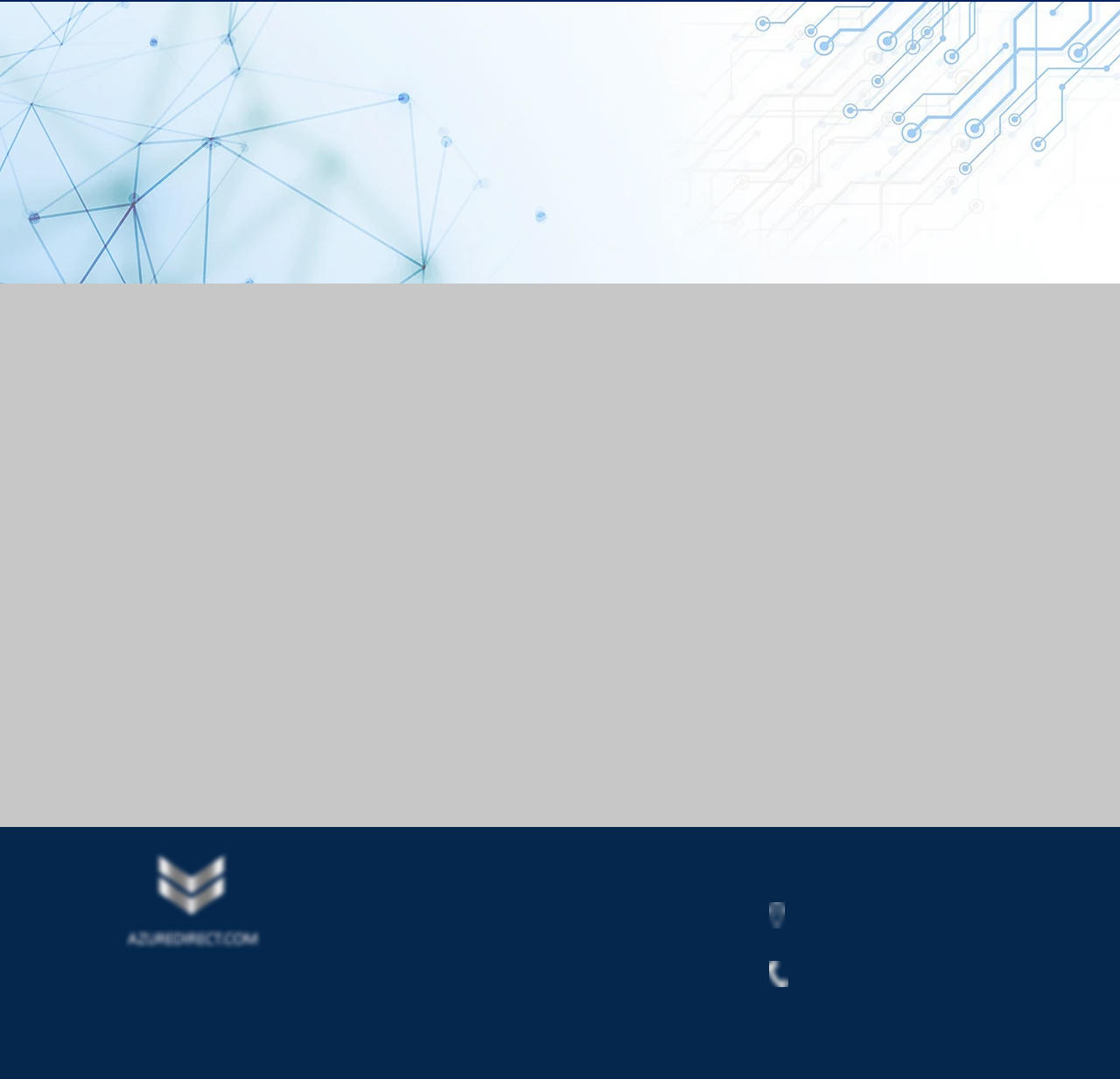Using the webpage screenshot and the element description AZURE VIRTUAL DESKTOP, determine the bounding box coordinates. Specify the coordinates in the format (top-left x, top-left y, bottom-right x, bottom-right y) with values ranging from 0 to 1.

[0.37, 0.867, 0.512, 0.882]